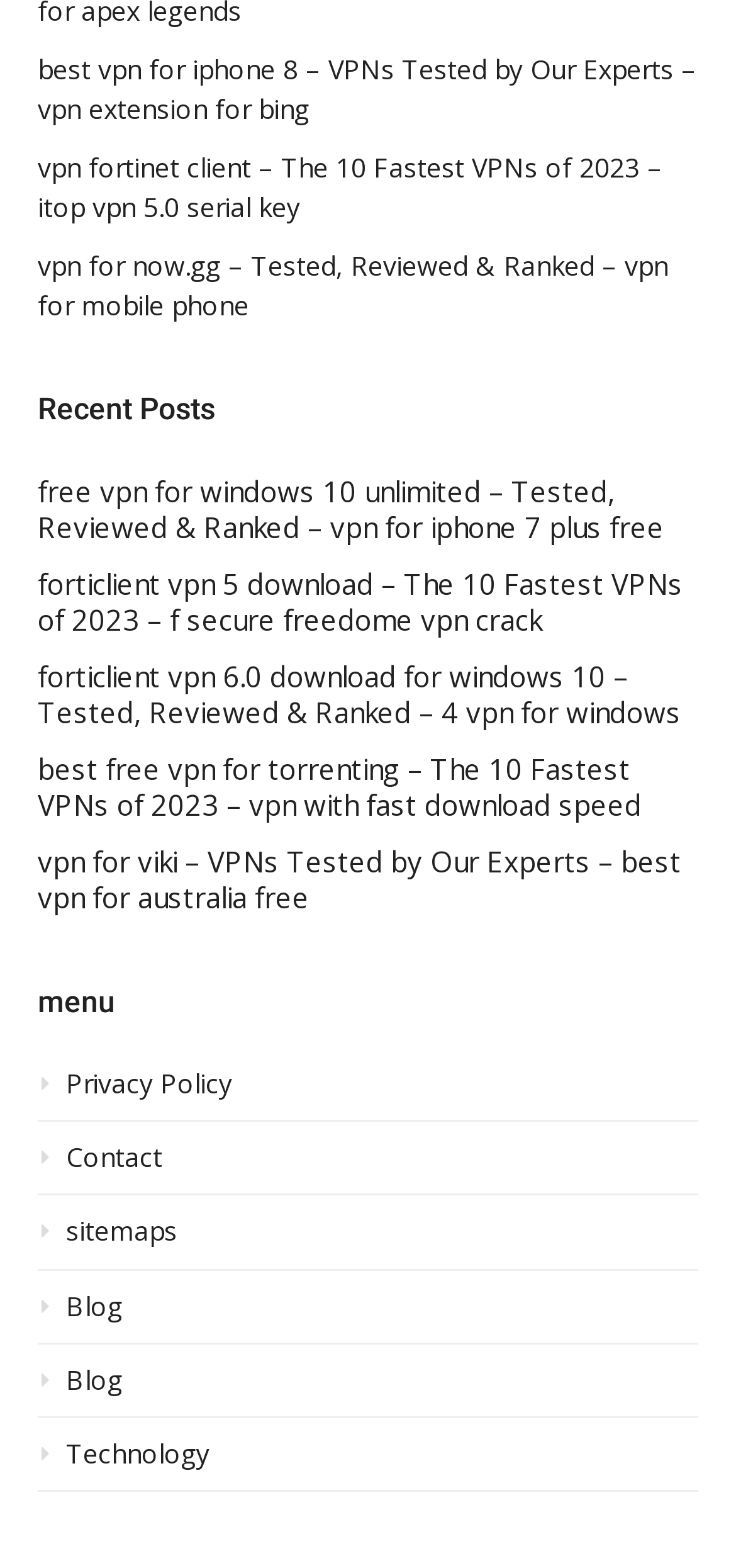Please identify the bounding box coordinates of the clickable area that will allow you to execute the instruction: "Learn about the best VPN for iPhone 8".

[0.051, 0.032, 0.946, 0.08]